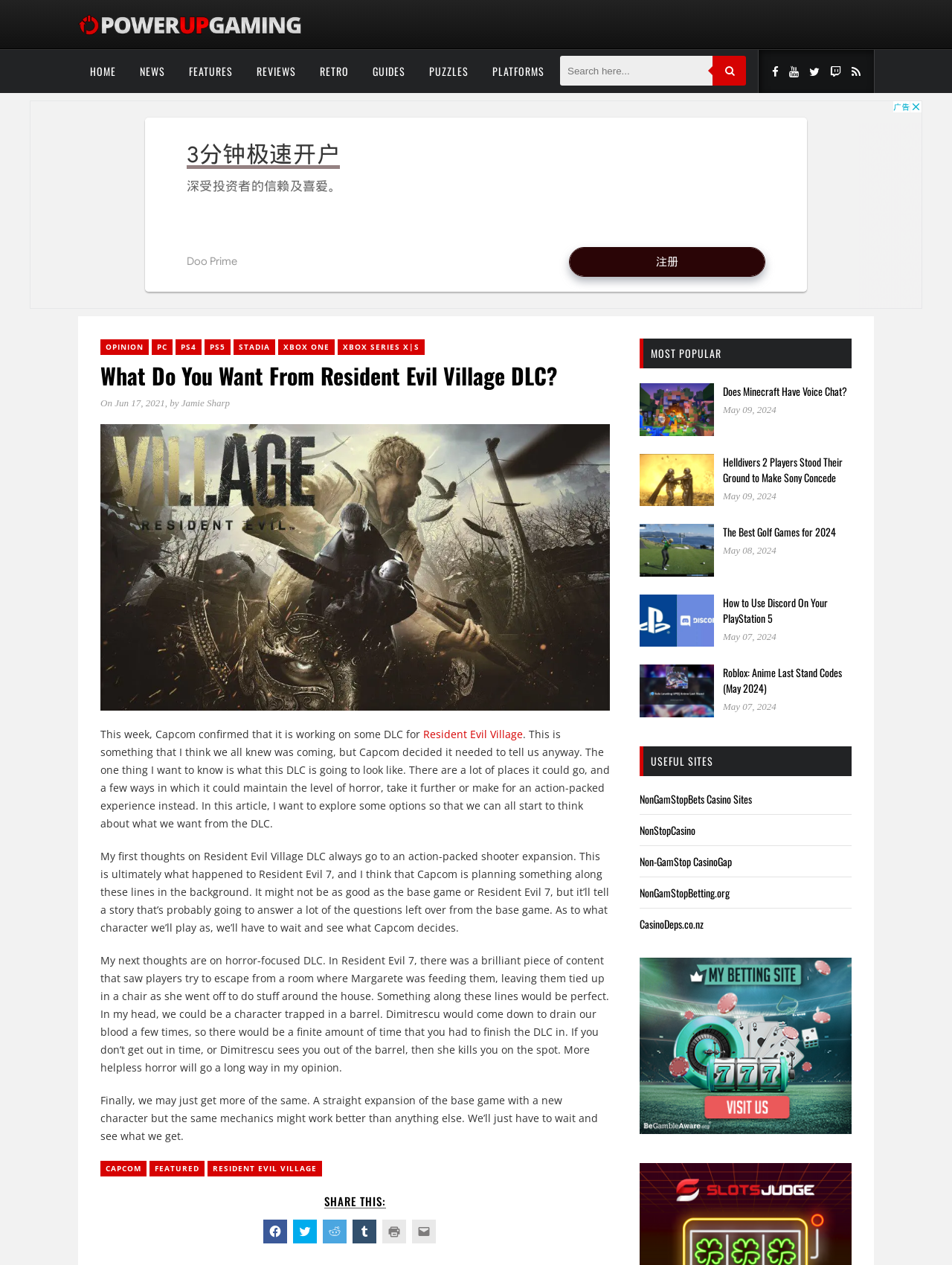Using the format (top-left x, top-left y, bottom-right x, bottom-right y), provide the bounding box coordinates for the described UI element. All values should be floating point numbers between 0 and 1: Does Minecraft Have Voice Chat?

[0.759, 0.303, 0.89, 0.315]